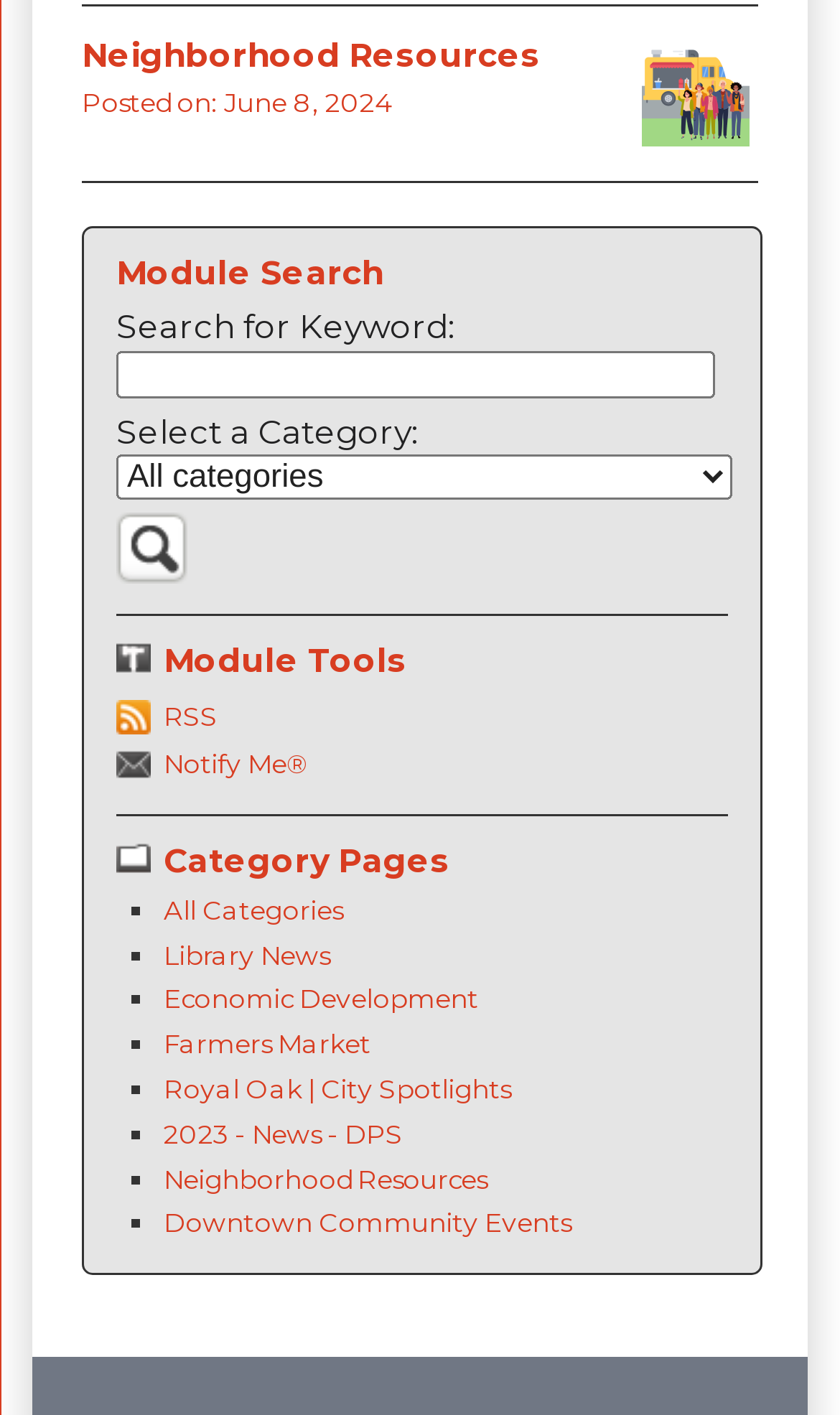From the details in the image, provide a thorough response to the question: What type of links are listed under 'Category Pages'?

The 'Category Pages' region lists various links to different news categories, such as 'All Categories', 'Library News', 'Economic Development', and more. These links are likely to direct users to specific pages or sections of the website that contain news articles related to each category.